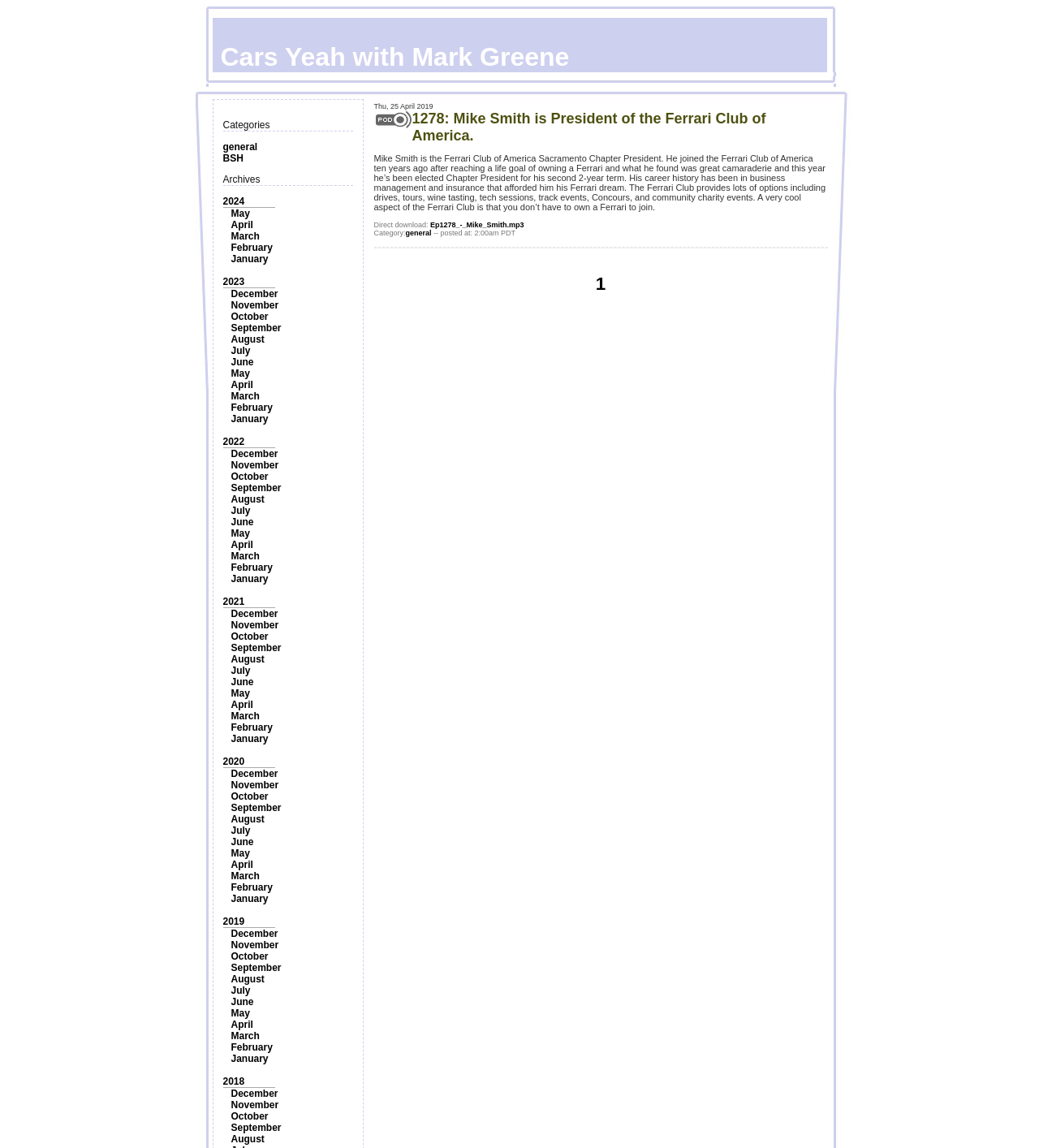With reference to the screenshot, provide a detailed response to the question below:
What are the categories on this webpage?

By looking at the webpage, I can see that there are two categories listed: 'general' and 'BSH'. These categories are located near the top of the page, and they seem to be links that users can click on to access related content.